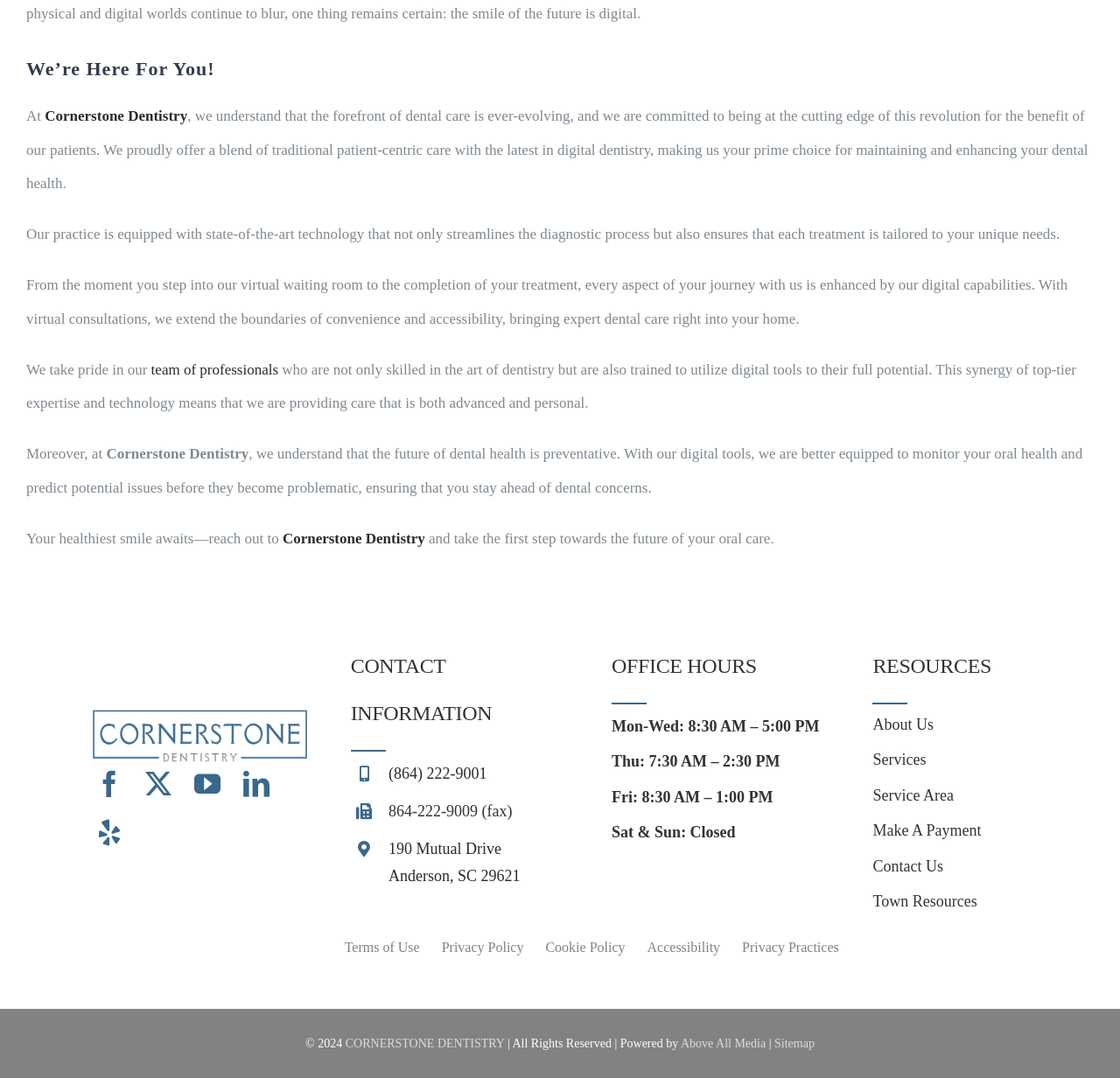What is the name of the dental practice?
Carefully examine the image and provide a detailed answer to the question.

The name of the dental practice can be found in the heading 'We’re Here For You!' and is also mentioned multiple times throughout the webpage, including in the links and static text elements.